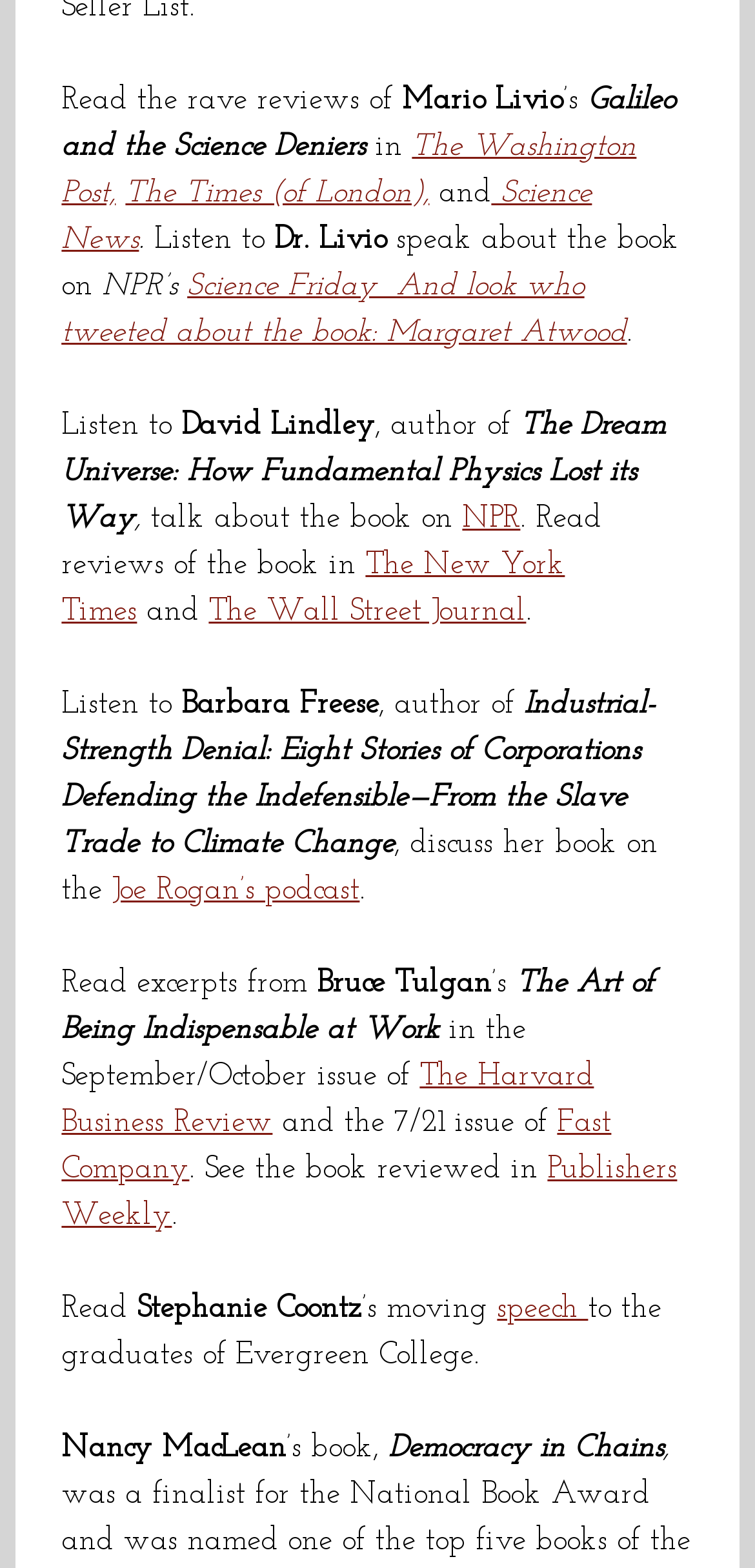Please find the bounding box coordinates for the clickable element needed to perform this instruction: "Check Jobs and careers".

None